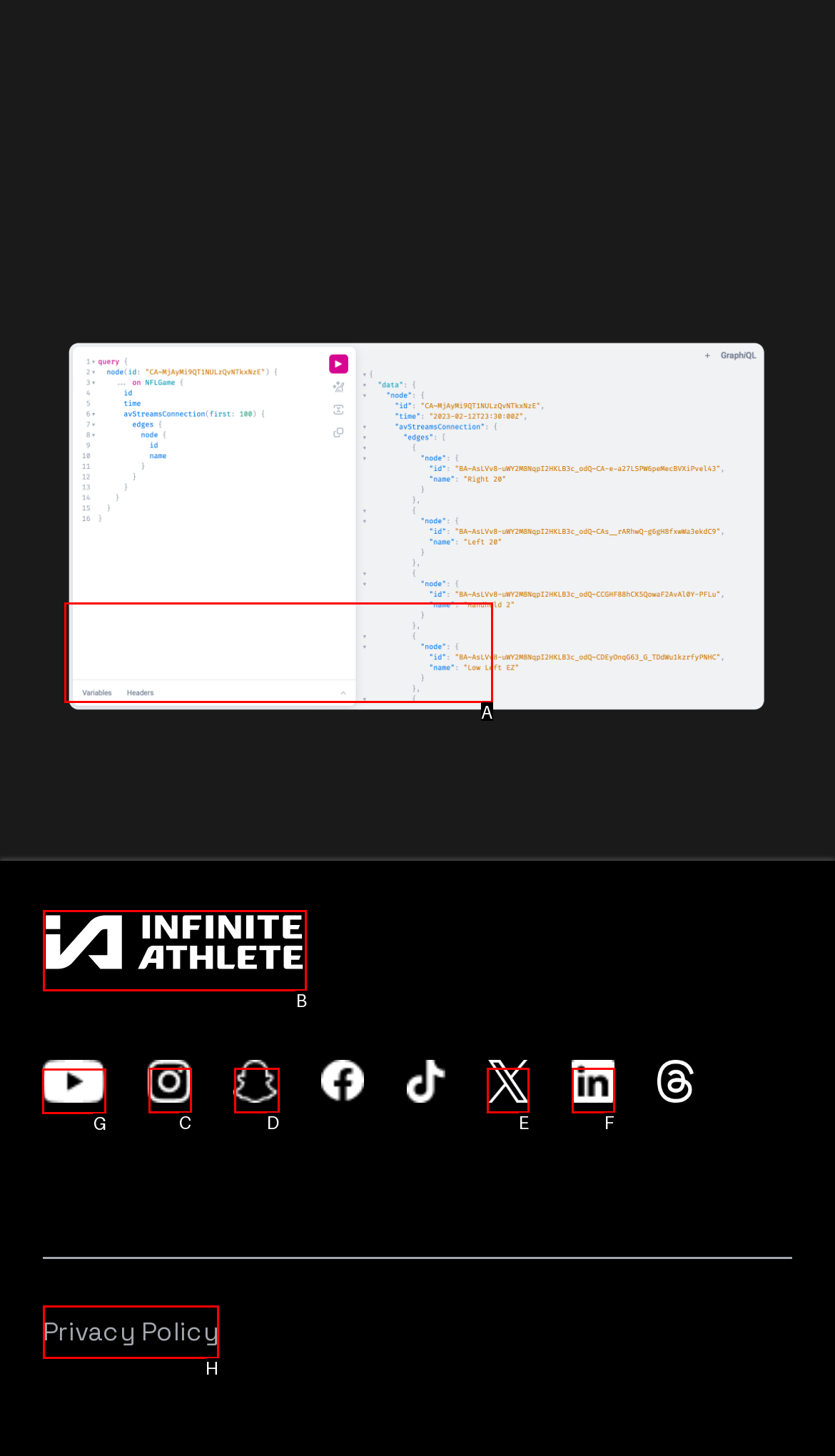Tell me the letter of the UI element I should click to accomplish the task: Open the 'youtube' channel based on the choices provided in the screenshot.

G